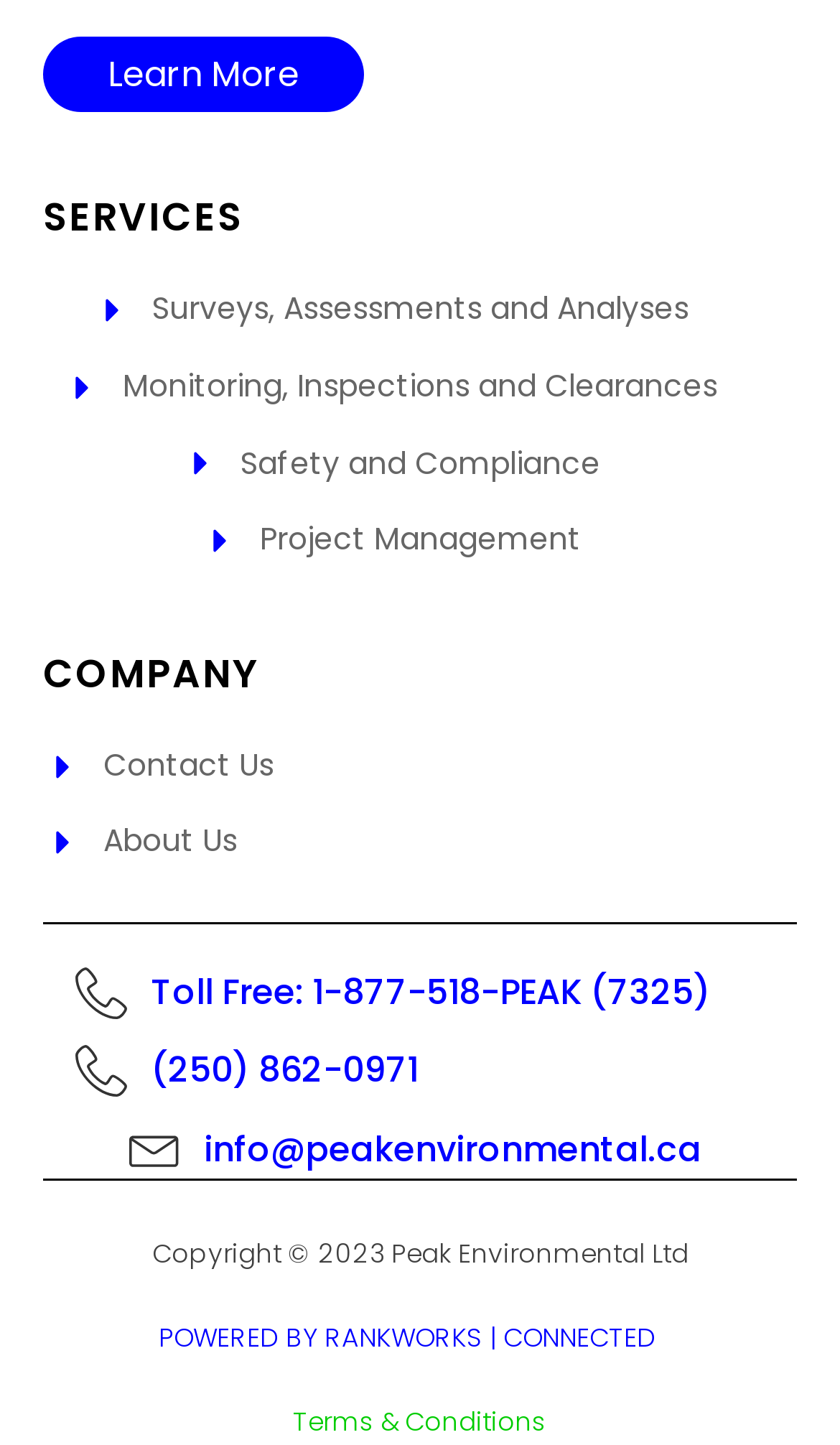Please determine the bounding box coordinates for the UI element described here. Use the format (top-left x, top-left y, bottom-right x, bottom-right y) with values bounded between 0 and 1: Safety and Compliance

[0.286, 0.307, 0.714, 0.336]